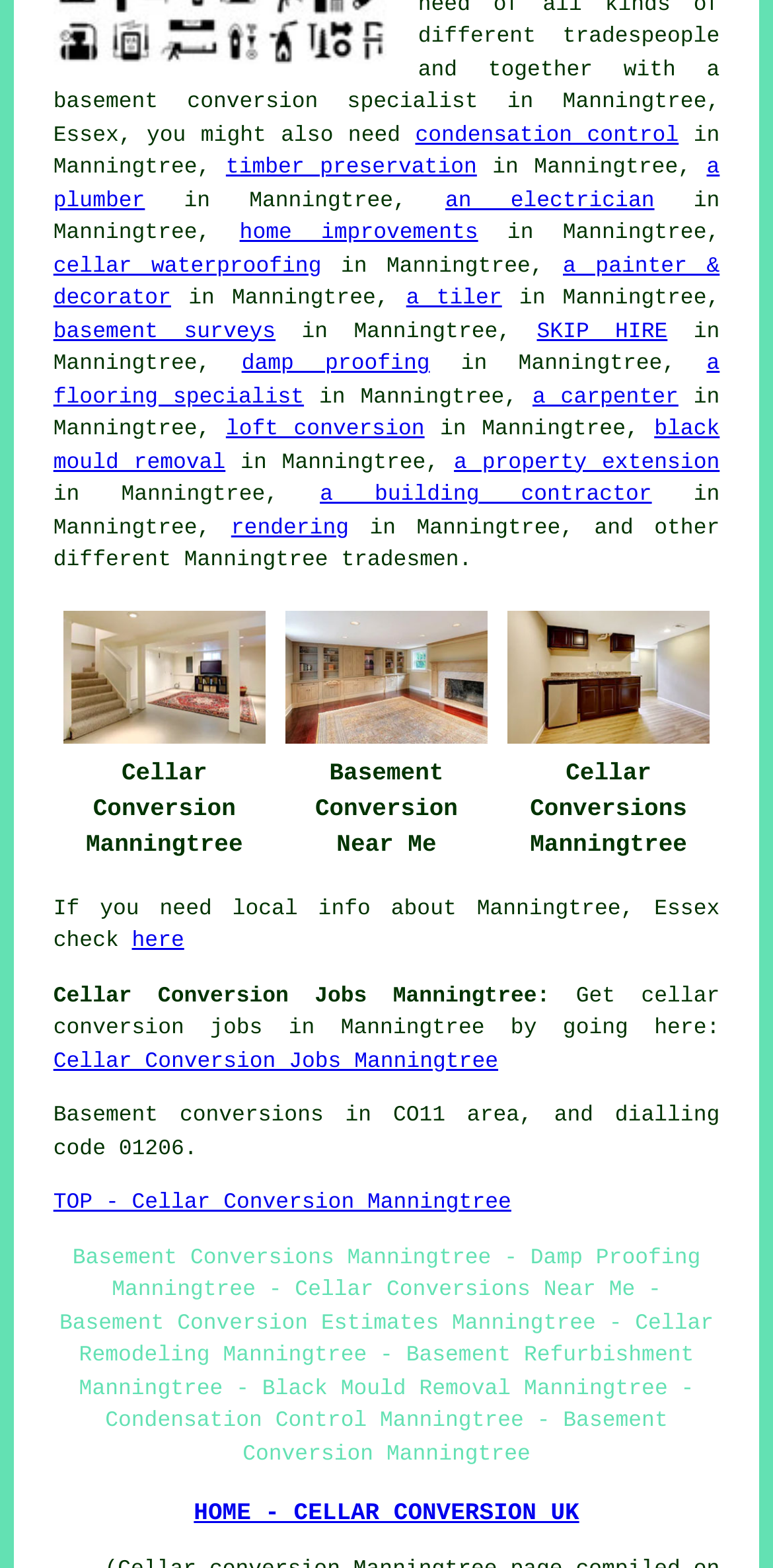What is the service offered by a 'building contractor'?
Using the information presented in the image, please offer a detailed response to the question.

The webpage mentions 'a building contractor' alongside other services such as 'a plumber', 'an electrician', and 'a property extension'. This suggests that a building contractor offers property extension services.